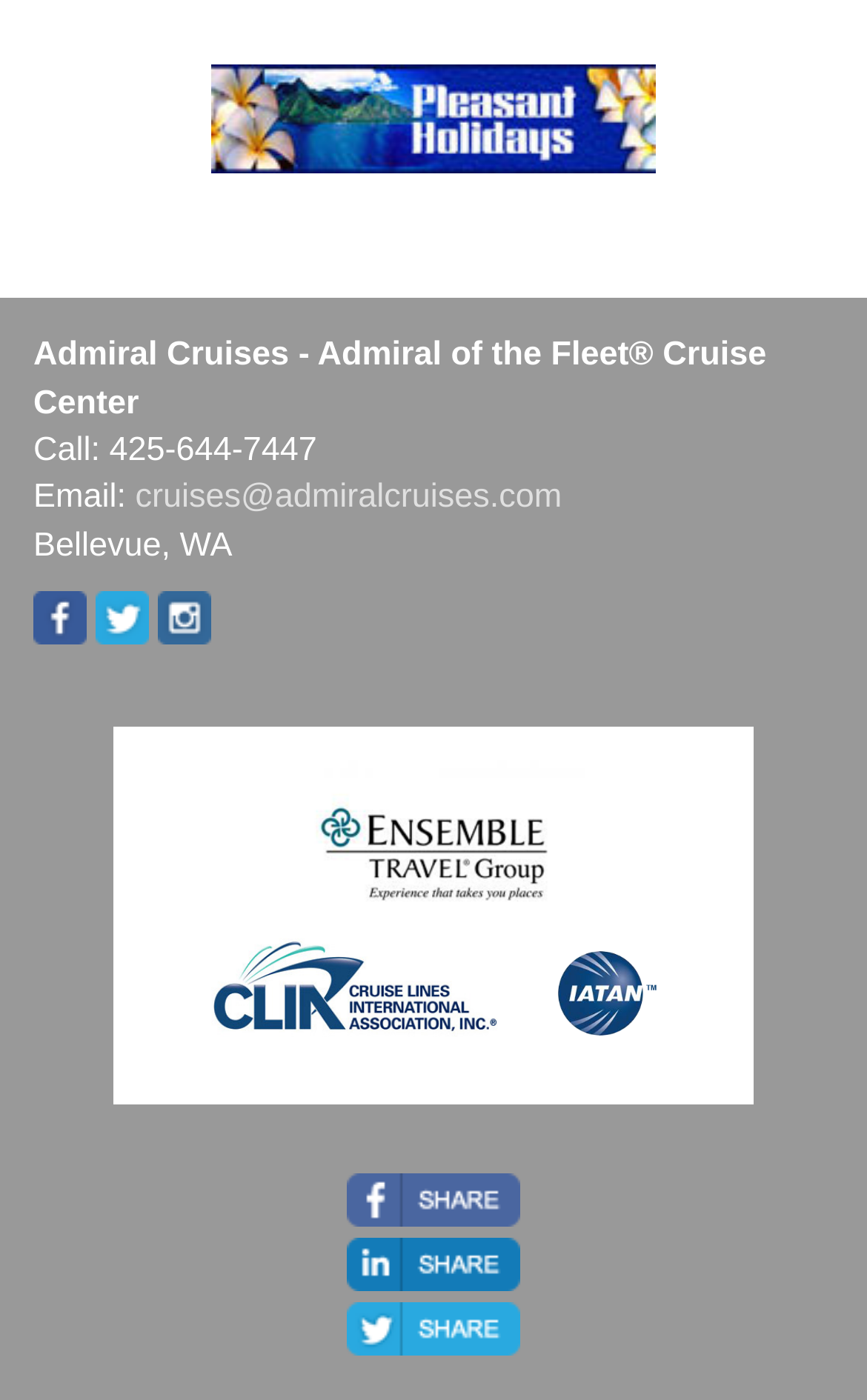How many social media links are there?
Refer to the screenshot and respond with a concise word or phrase.

4